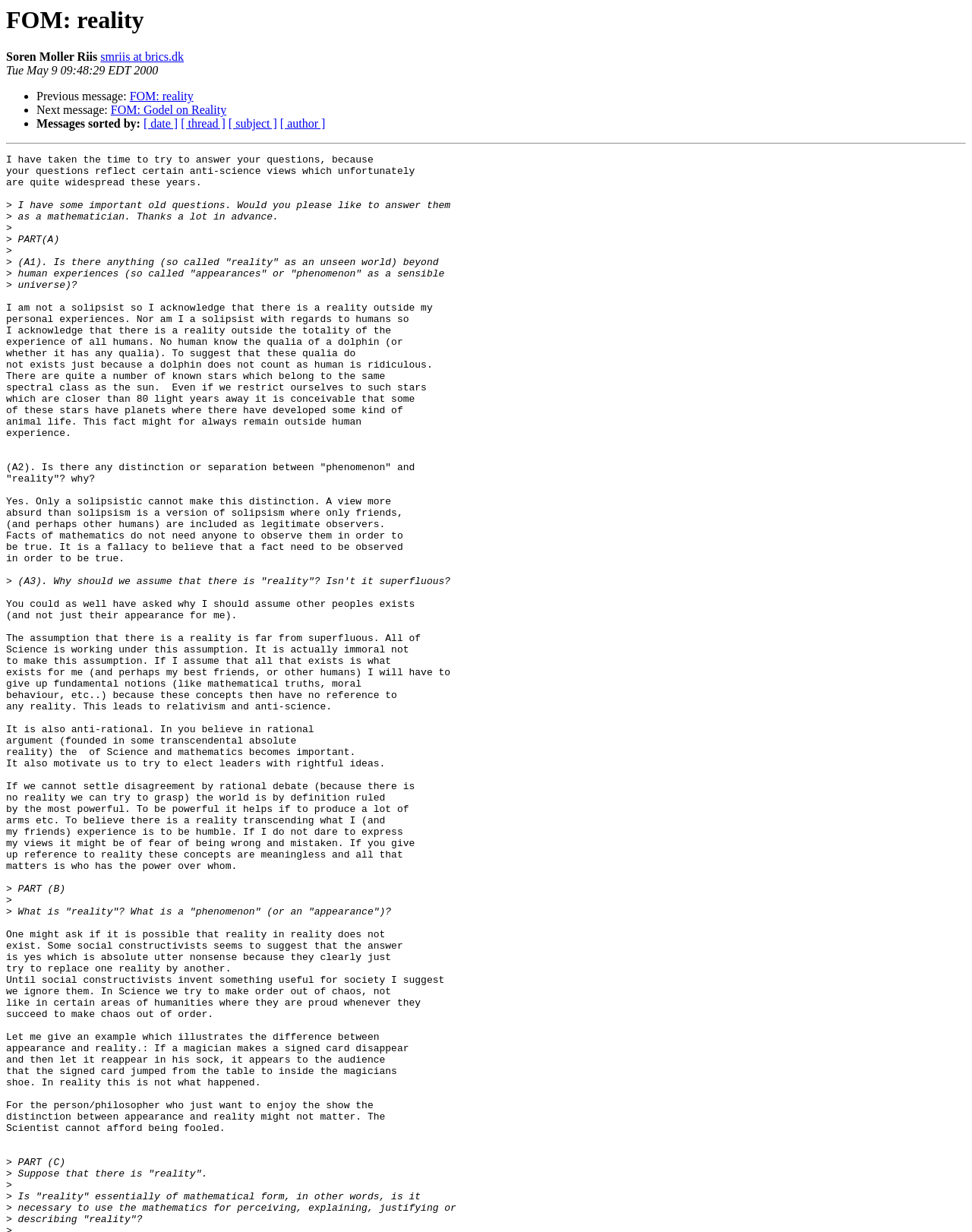Give a detailed overview of the webpage's appearance and contents.

This webpage appears to be a discussion forum or a mailing list archive, with a focus on philosophical and scientific topics. At the top of the page, there is a heading "FOM: reality" followed by the name "Soren Moller Riis" and an email address. Below this, there is a timestamp "Tue May 9 09:48:29 EDT 2000".

The main content of the page is a long text, divided into three parts: PART(A), PART(B), and PART(C). Each part contains a series of questions and answers, with the questions posed in a bold font and the answers provided in a regular font.

In PART(A), the discussion revolves around the concept of reality, with questions about whether there is anything beyond human experiences, and whether there is a distinction between "phenomenon" and "reality". The answers provided are lengthy and philosophical, touching on topics such as solipsism, the existence of other people, and the importance of assuming a reality beyond individual experiences.

In PART(B), the discussion shifts to the definition of "reality" and "phenomenon", with the author arguing that social constructivists are mistaken in their views. The author also provides an example of a magician's trick to illustrate the difference between appearance and reality.

In PART(C), the discussion turns to the question of whether reality is essentially of mathematical form, and whether mathematics is necessary for perceiving, explaining, and describing reality.

Throughout the text, there are several links to other messages or topics, indicated by bullet points and arrows. These links are scattered throughout the page, often in the middle of paragraphs or between sections.